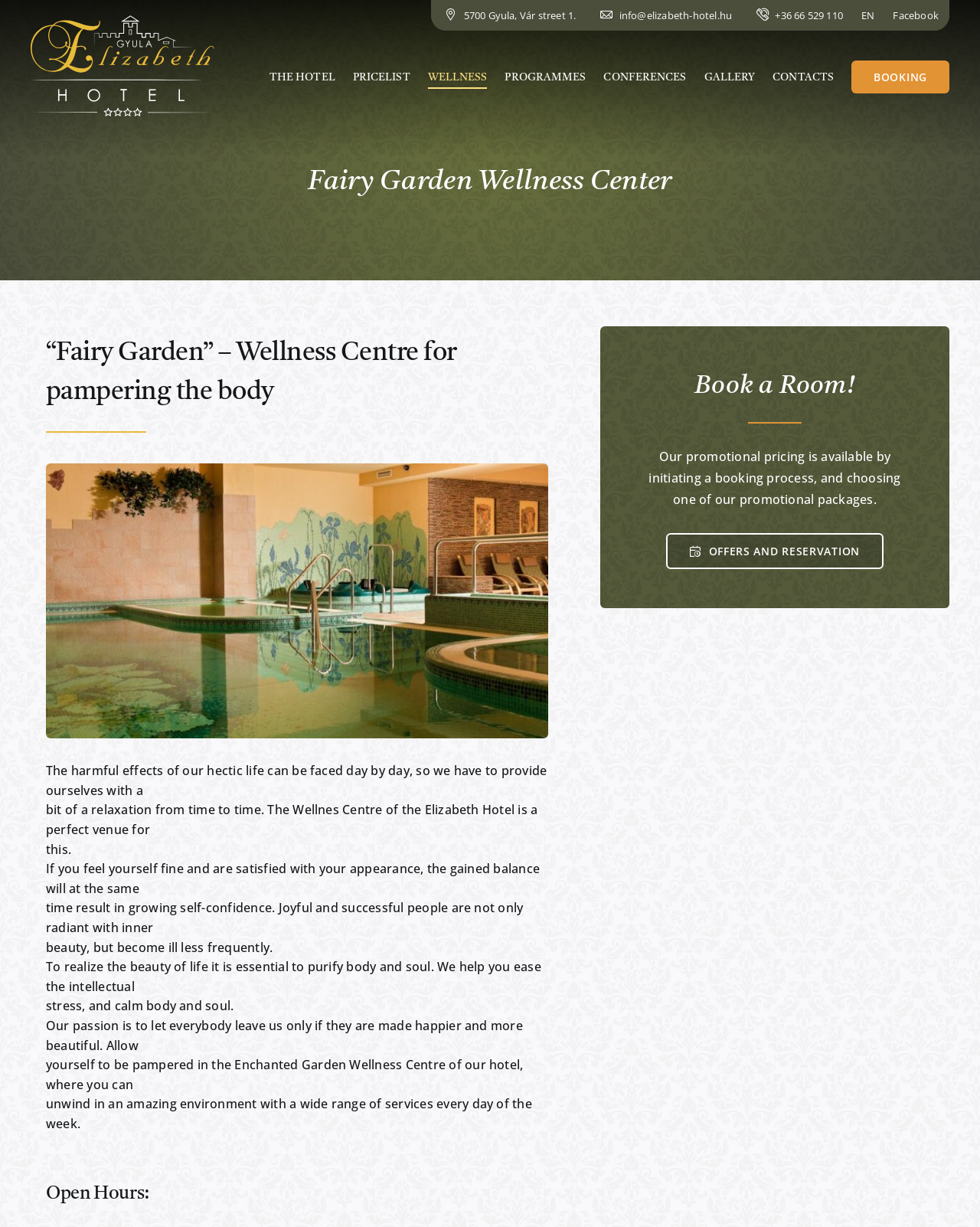What is the name of the wellness center?
Please provide a detailed and thorough answer to the question.

The name of the wellness center can be found in the heading element with the text 'Fairy Garden Wellness Center'.